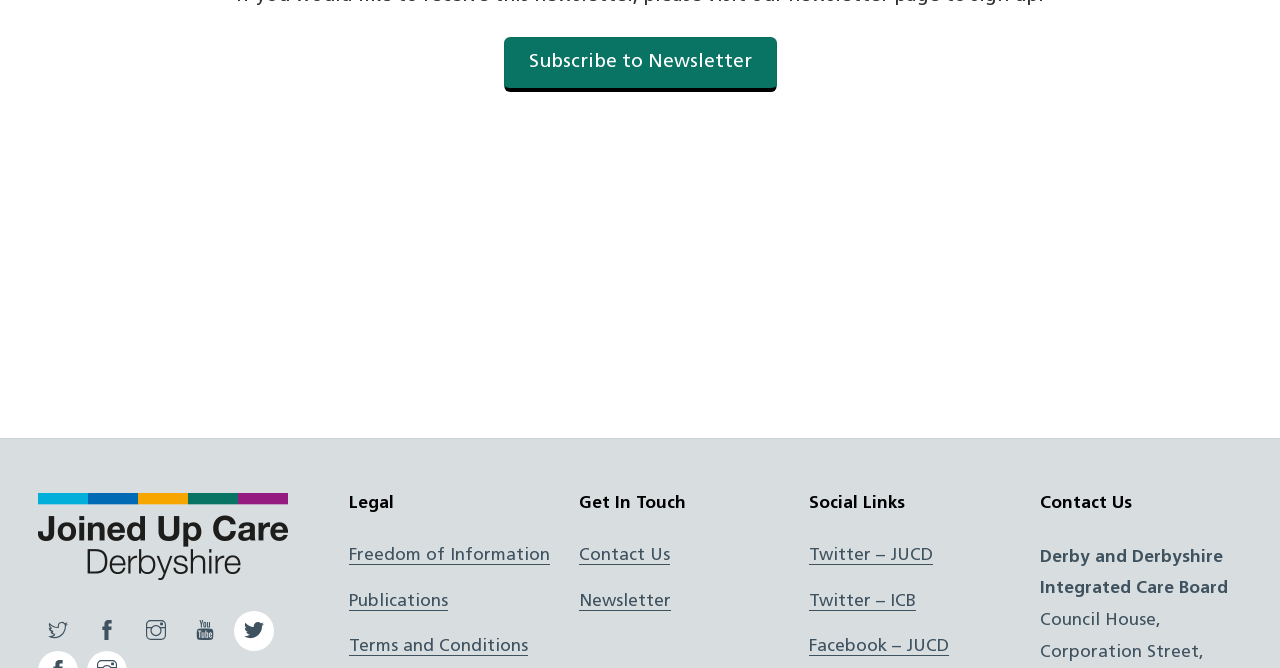Examine the screenshot and answer the question in as much detail as possible: How many links are available under the 'Legal' heading?

I counted the number of links under the 'Legal' heading and found 3 links: Freedom of Information, Publications, and Terms and Conditions.